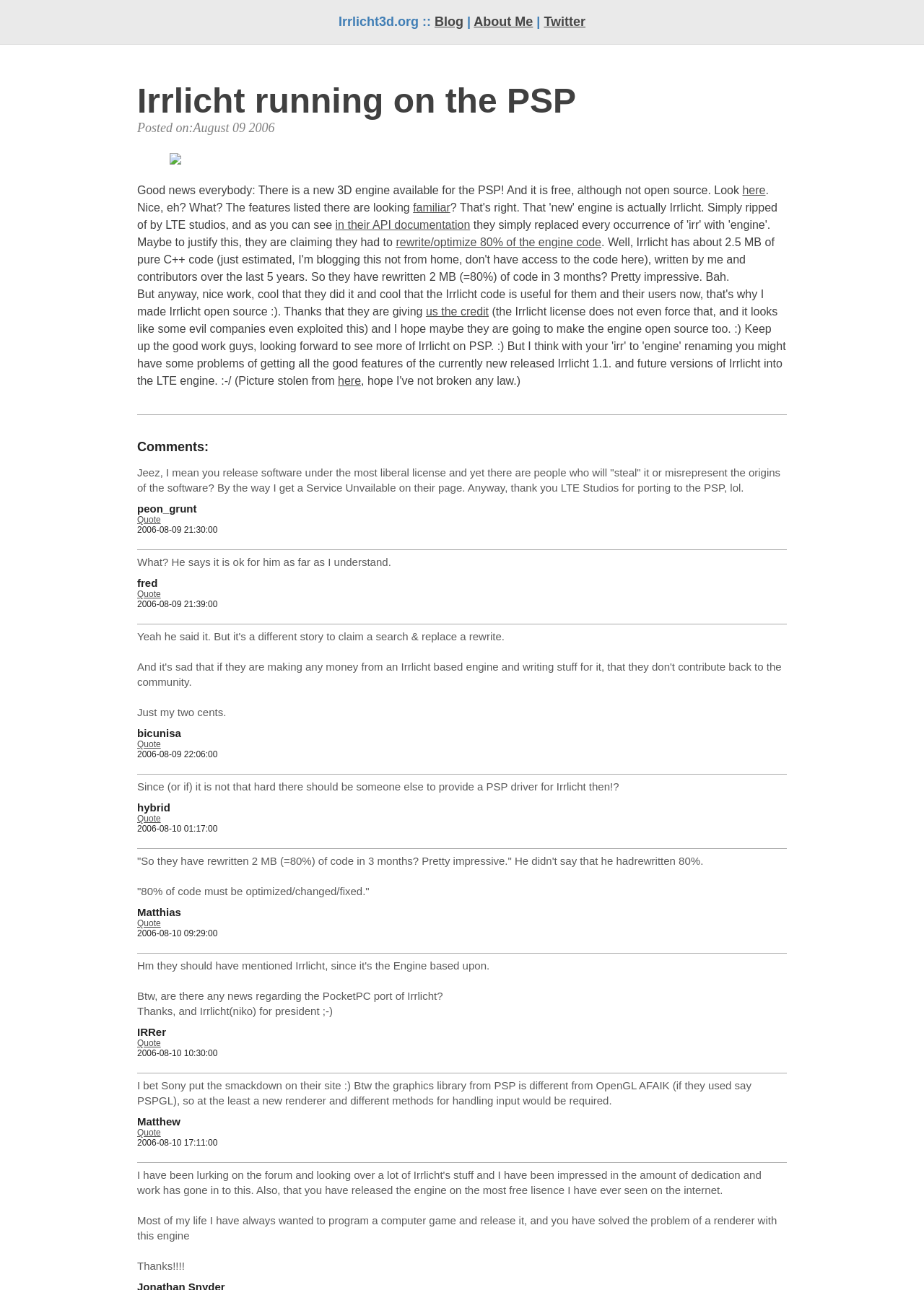Pinpoint the bounding box coordinates of the clickable element needed to complete the instruction: "Click on the 'About Me' link". The coordinates should be provided as four float numbers between 0 and 1: [left, top, right, bottom].

[0.513, 0.011, 0.577, 0.022]